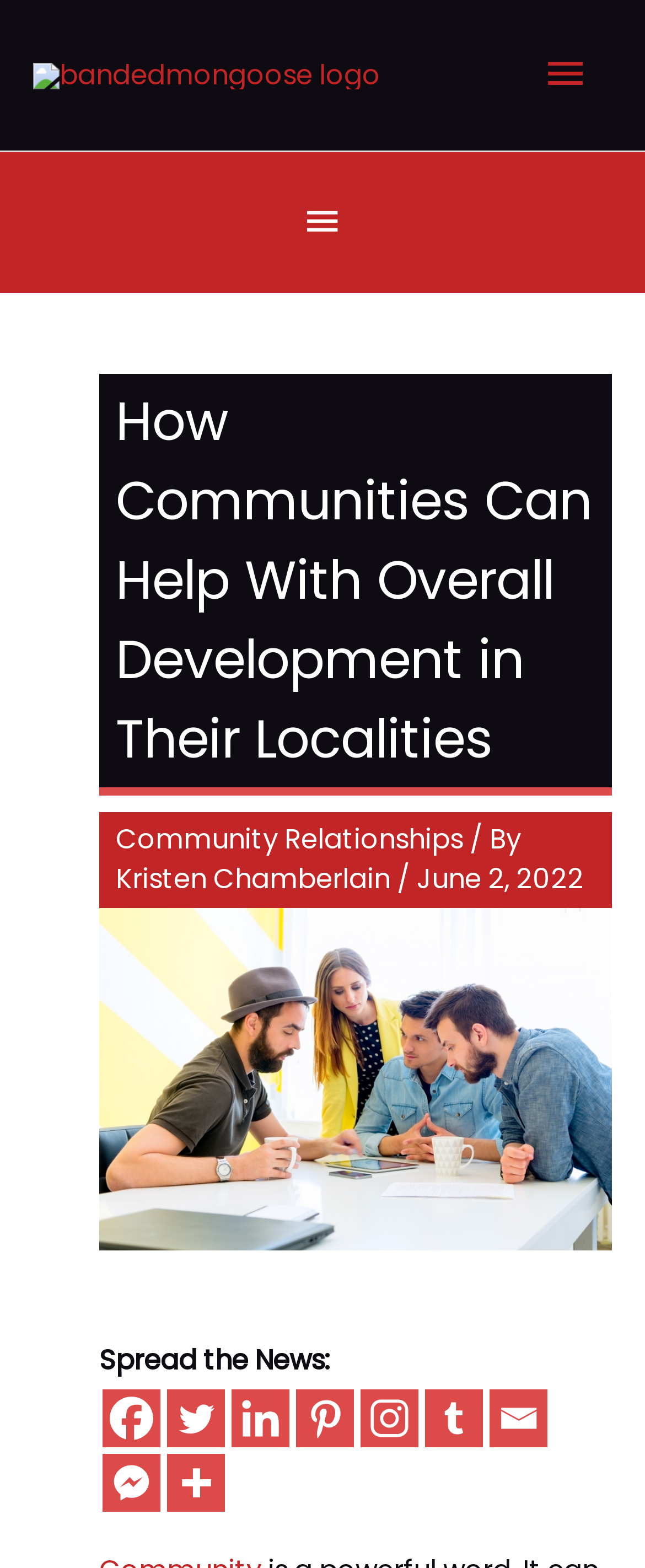Find the bounding box coordinates of the UI element according to this description: "parent_node: Below Header".

[0.436, 0.115, 0.564, 0.169]